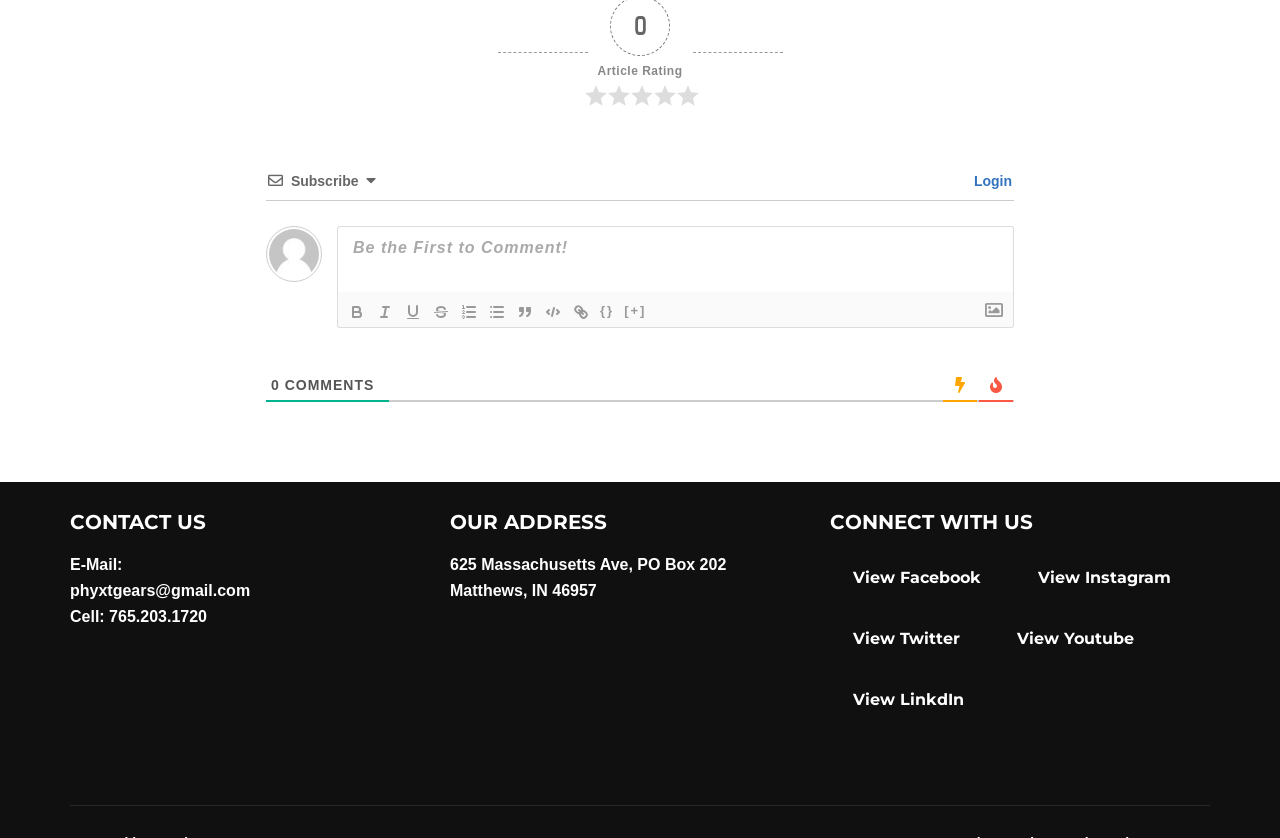How many social media links are in the footer?
Based on the image, provide your answer in one word or phrase.

5